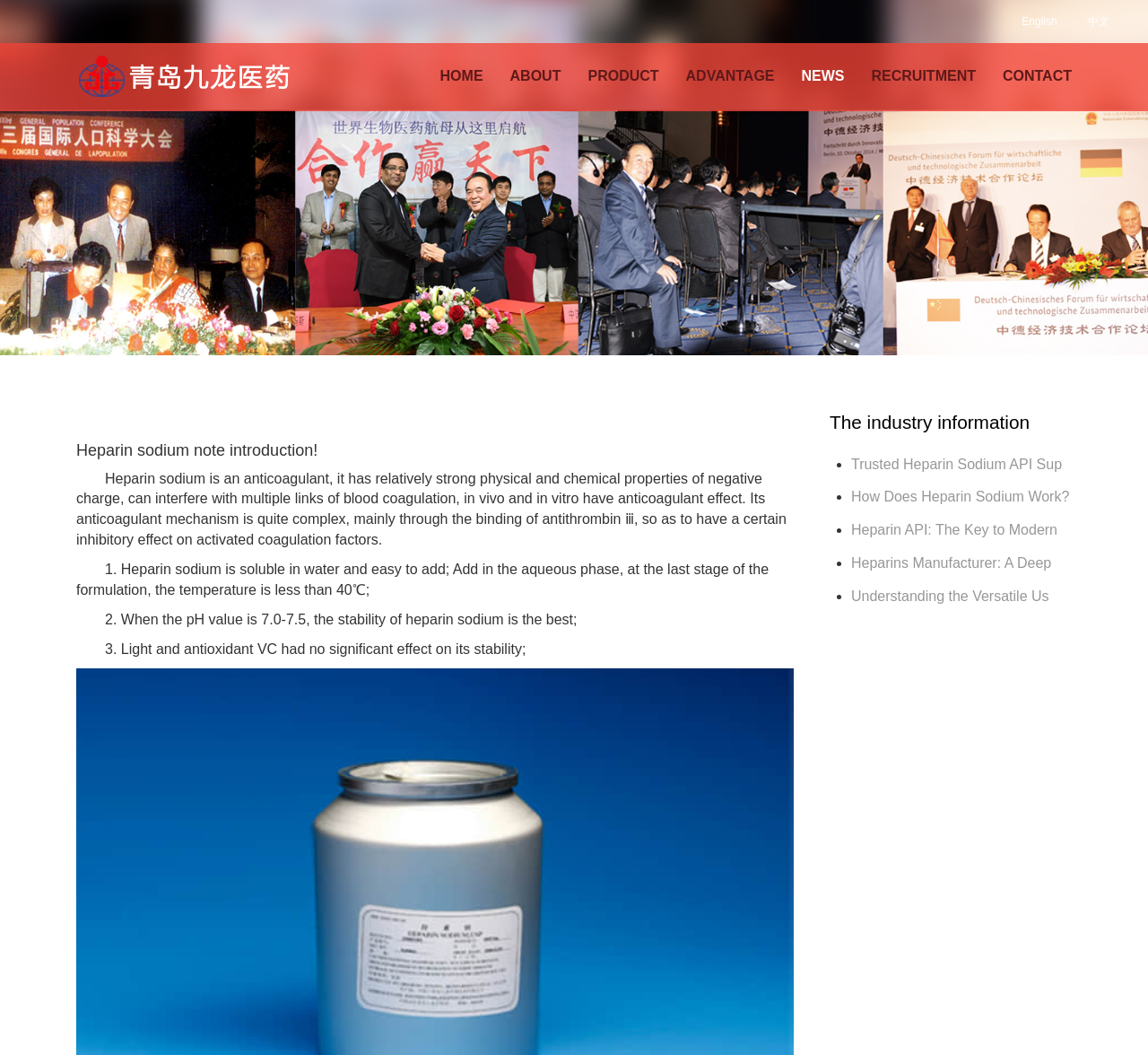What is the main product of Jiulong Biopharmaceutical?
Please respond to the question with a detailed and well-explained answer.

I inferred the main product of Jiulong Biopharmaceutical by reading the introduction on the webpage, which mentions 'Heparin sodium note introduction!' and provides detailed information about heparin sodium, its properties, and its uses.